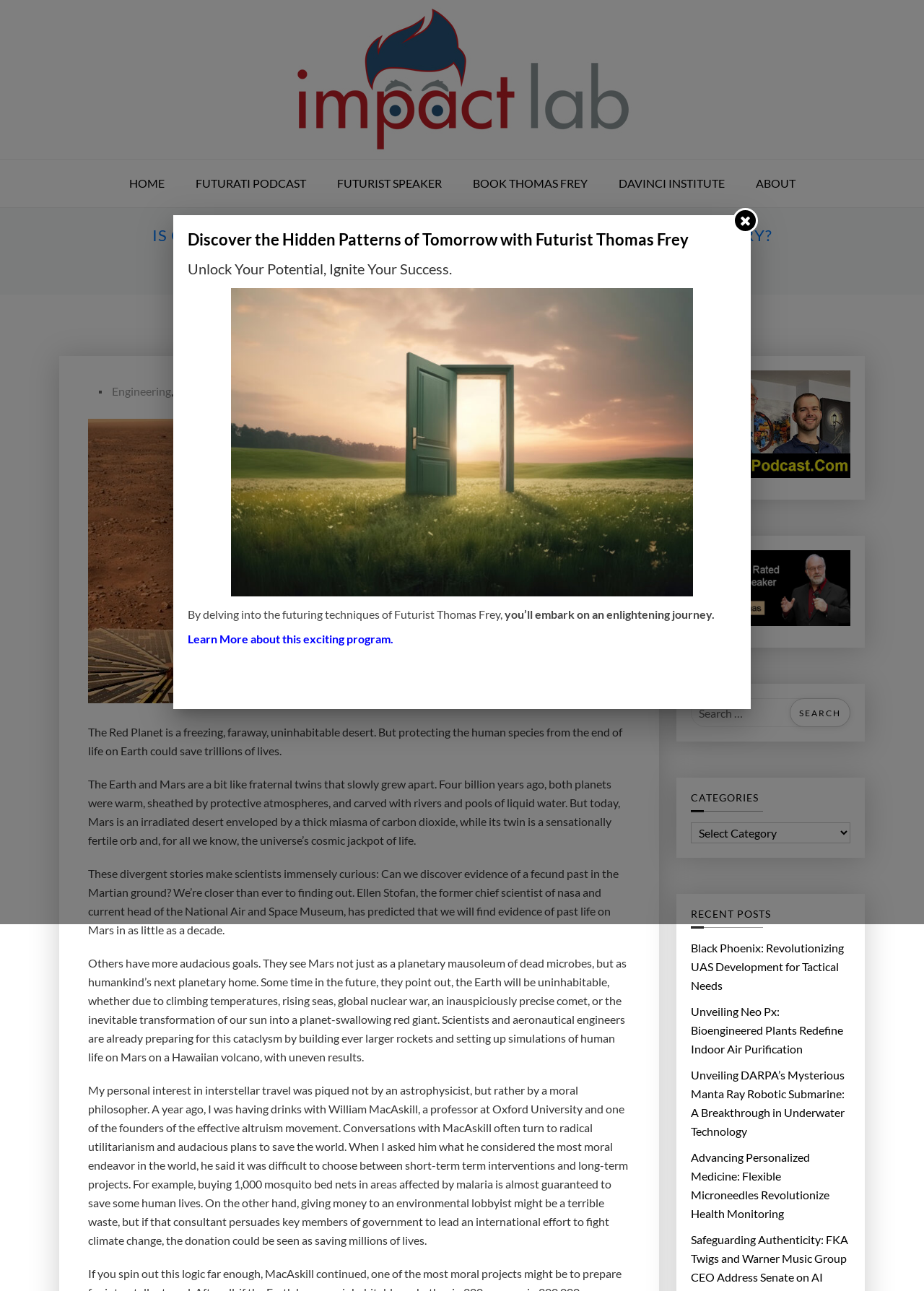Give a short answer using one word or phrase for the question:
How many images are on the webpage?

5